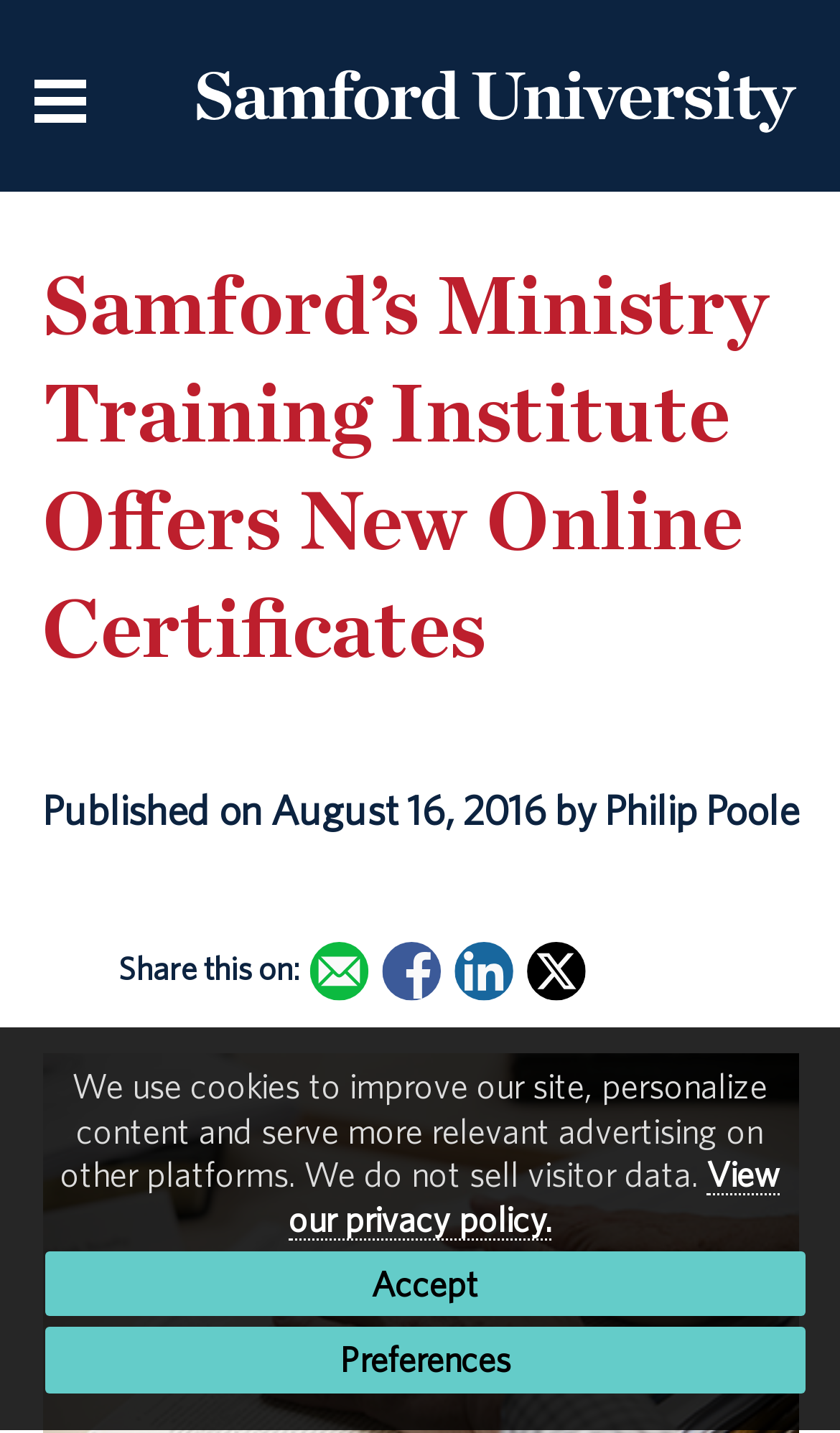How many paragraphs of text are there in the banner image section?
Please answer the question with a single word or phrase, referencing the image.

2